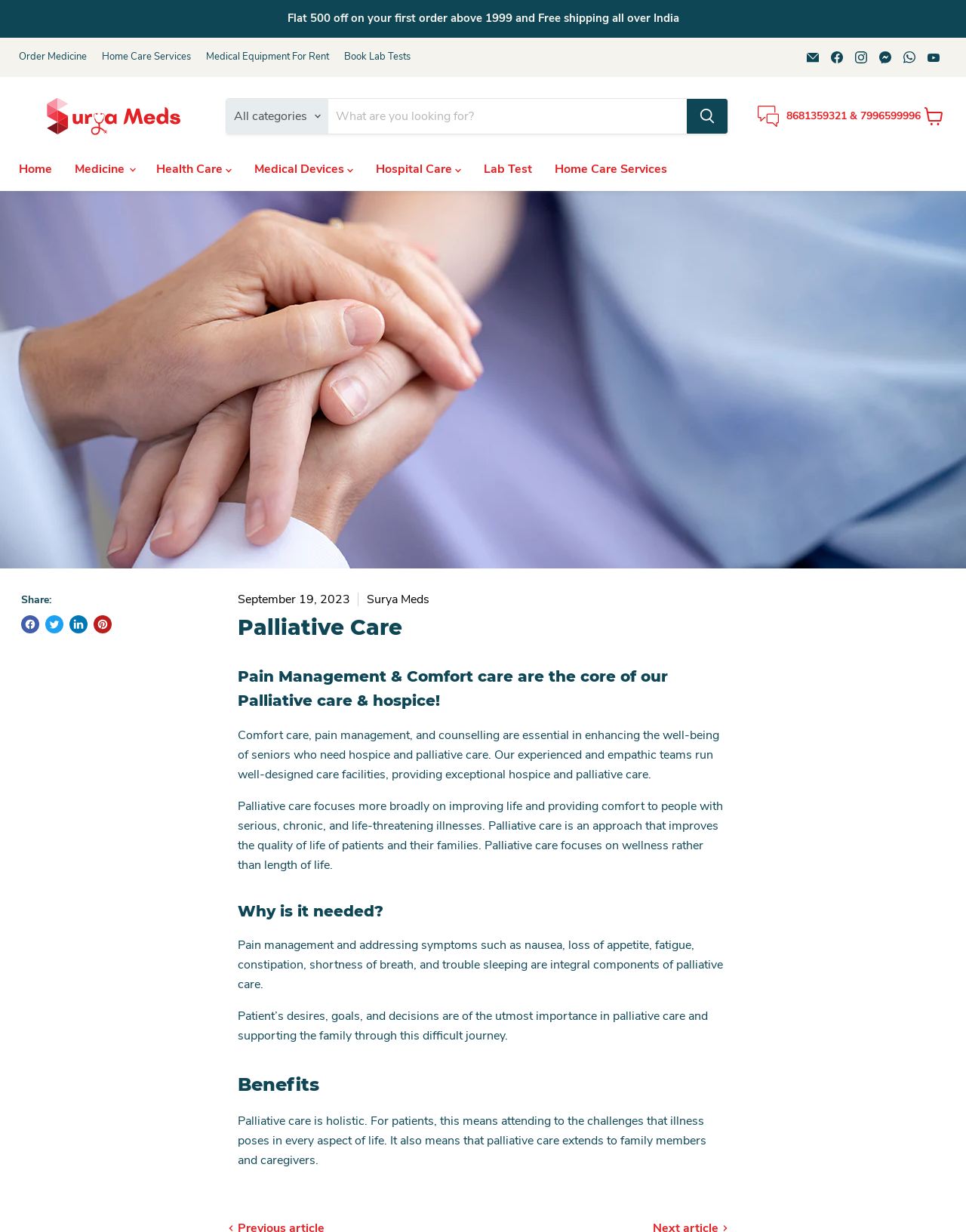What is included in palliative care? Look at the image and give a one-word or short phrase answer.

Pain management and symptom addressing